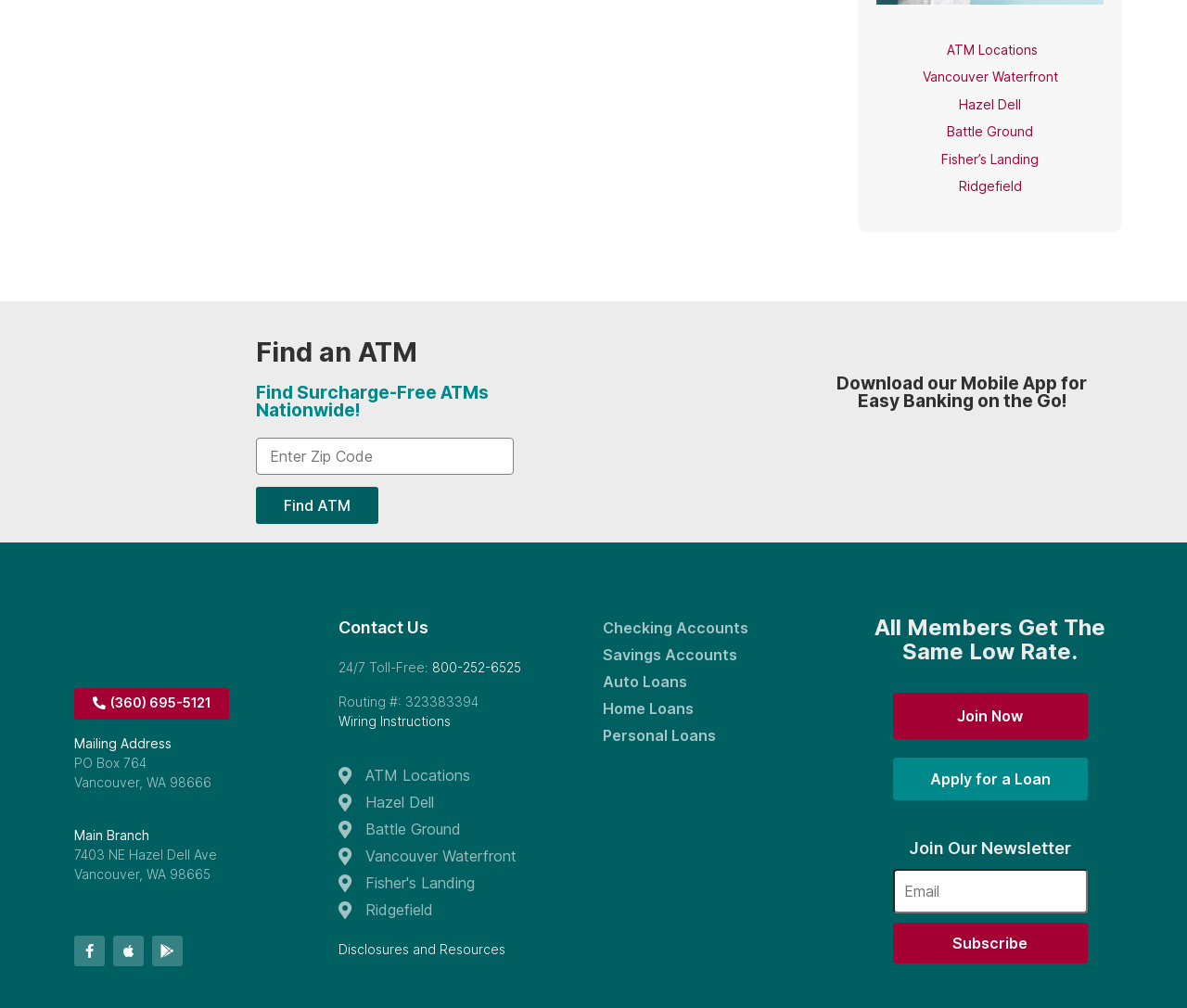Please specify the bounding box coordinates of the clickable section necessary to execute the following command: "Download our Mobile App".

[0.686, 0.372, 0.934, 0.407]